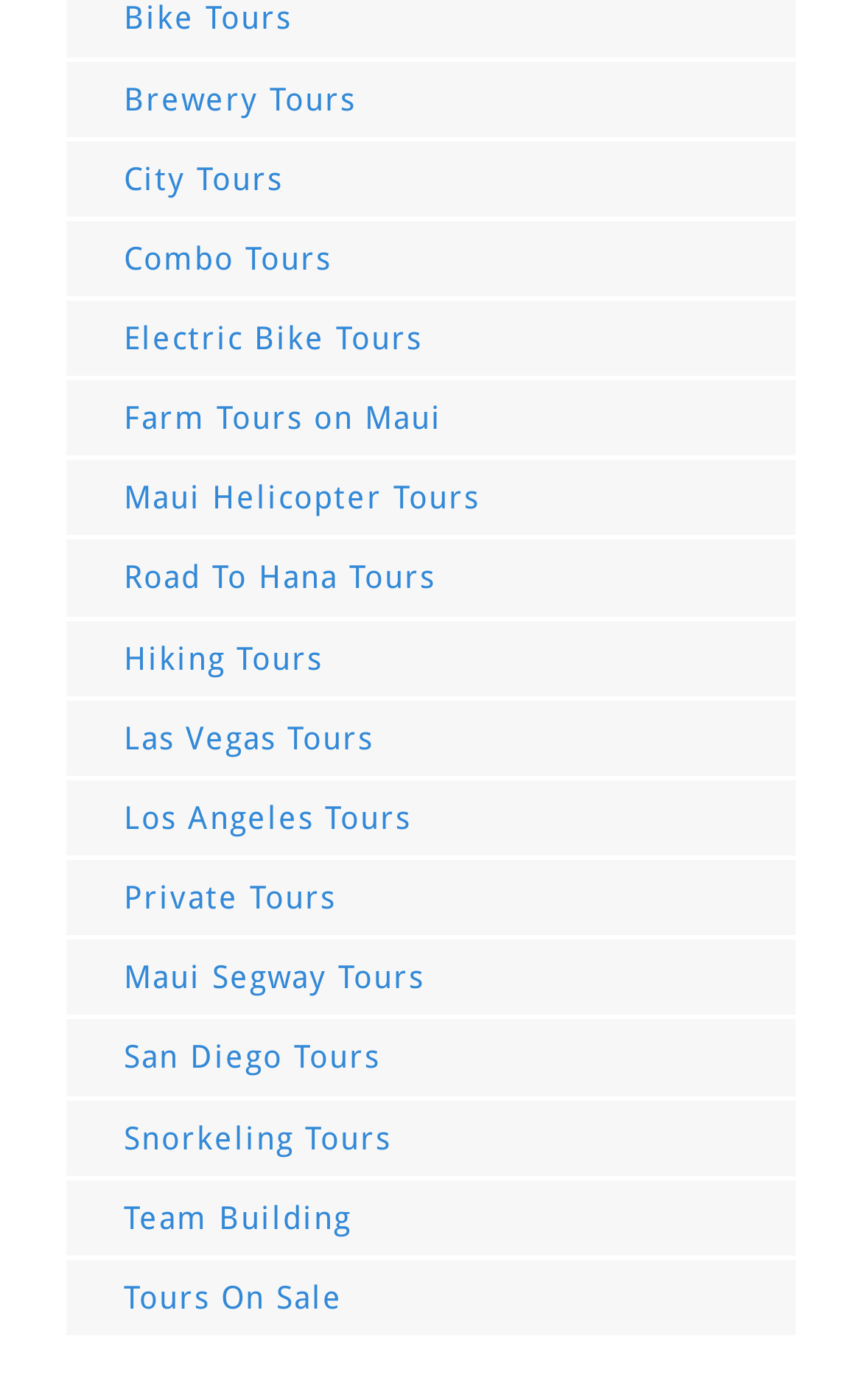How many tour types are available?
Provide a detailed and well-explained answer to the question.

I counted the number of links on the webpage, each representing a different tour type, and found 18 links.